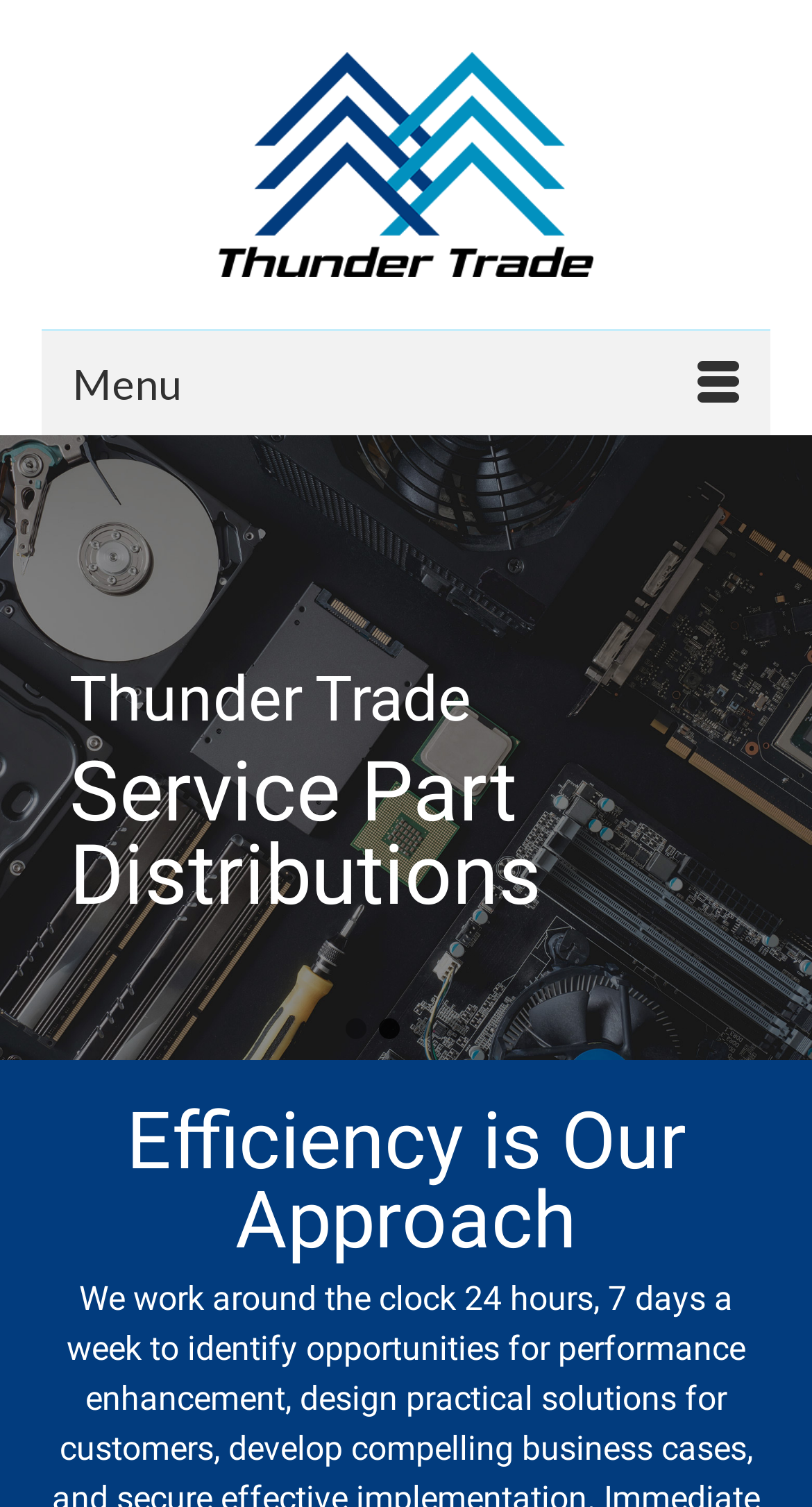Please determine the bounding box coordinates for the UI element described here. Use the format (top-left x, top-left y, bottom-right x, bottom-right y) with values bounded between 0 and 1: parent_node: Thunder Trade

[0.0, 0.462, 0.128, 0.531]